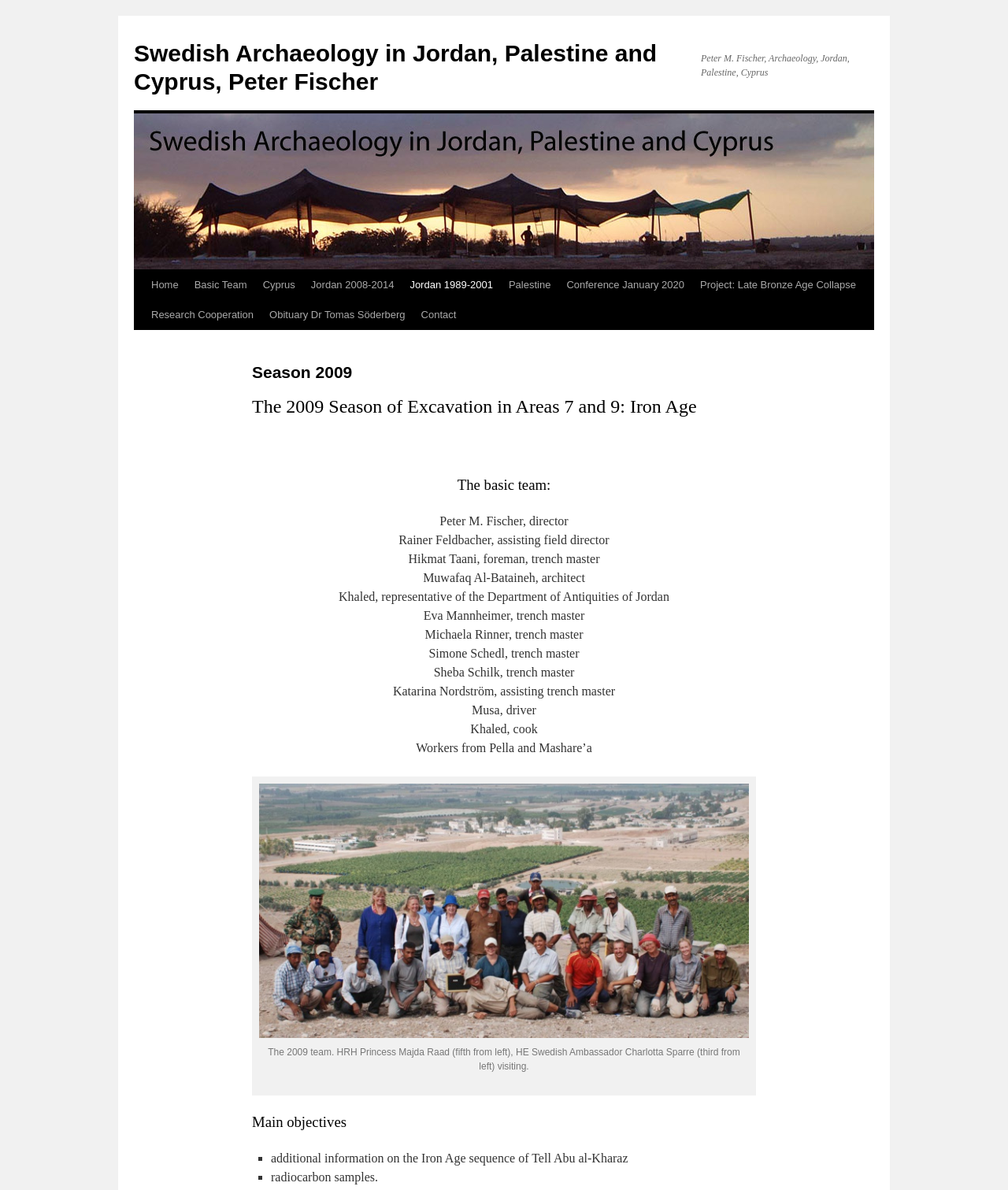Can you specify the bounding box coordinates of the area that needs to be clicked to fulfill the following instruction: "Click on the 'Home' link"?

[0.142, 0.227, 0.185, 0.252]